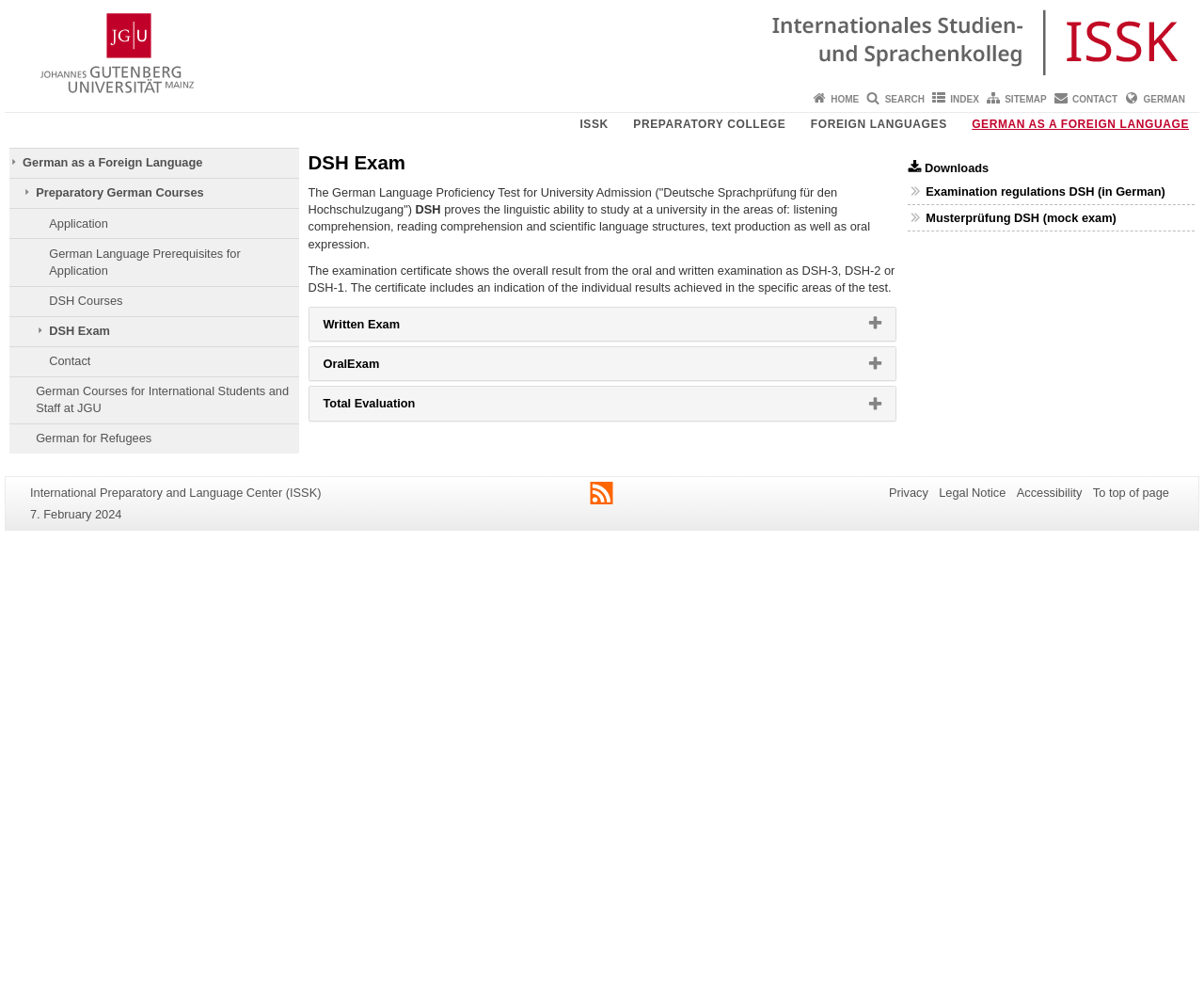Predict the bounding box of the UI element that fits this description: "German Language Prerequisites for Application".

[0.008, 0.238, 0.248, 0.284]